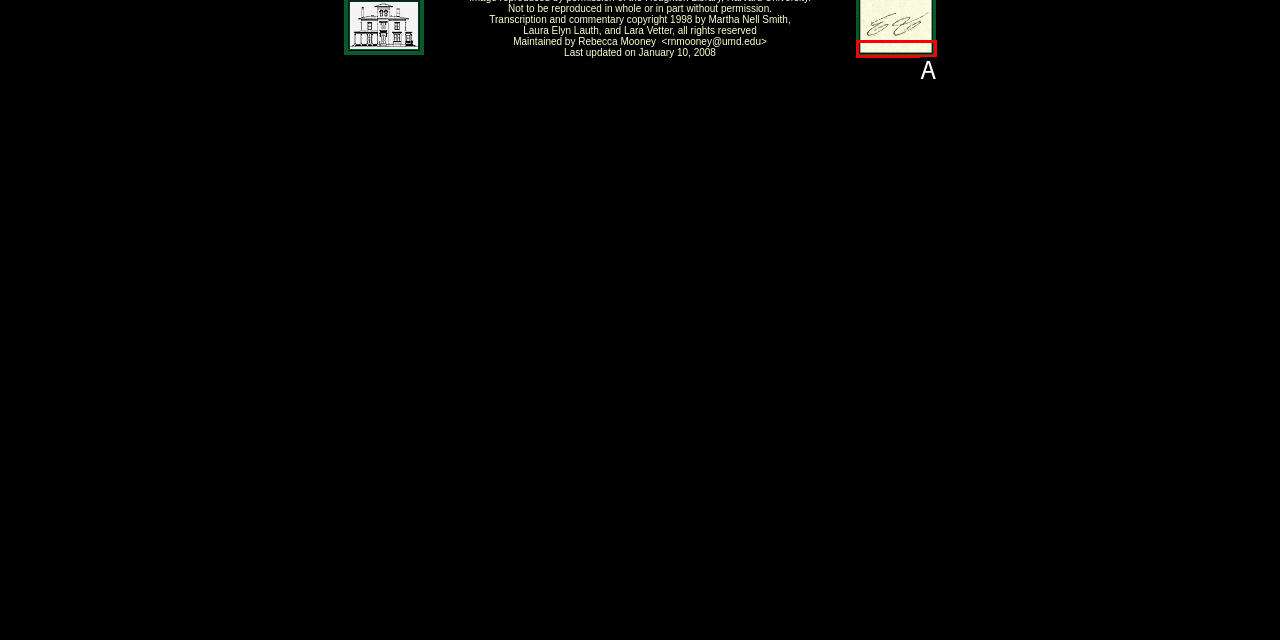Tell me which one HTML element best matches the description: alt="Dickinson Electronic Archives Main Page" Answer with the option's letter from the given choices directly.

A